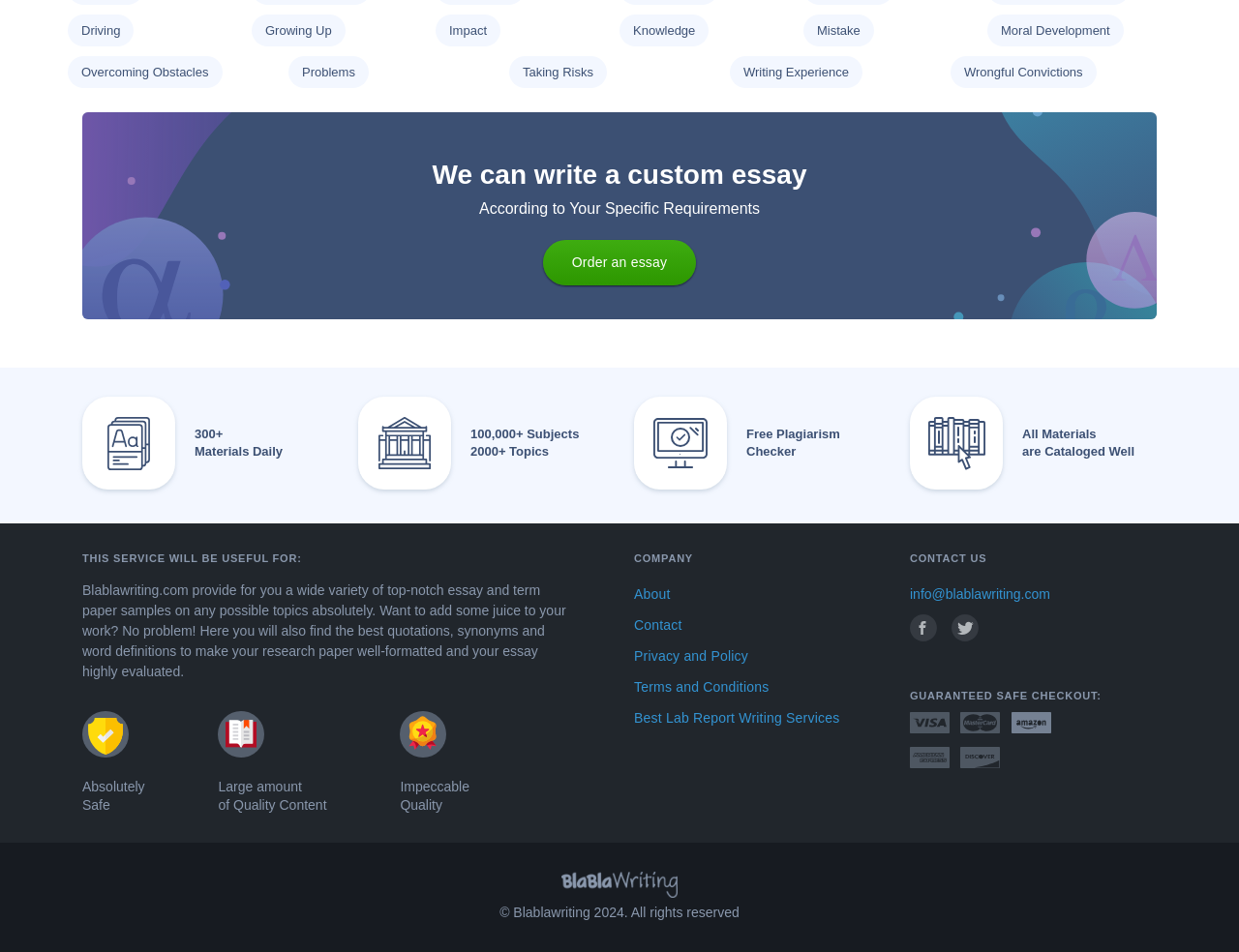How many materials are cataloged on this website? From the image, respond with a single word or brief phrase.

300+